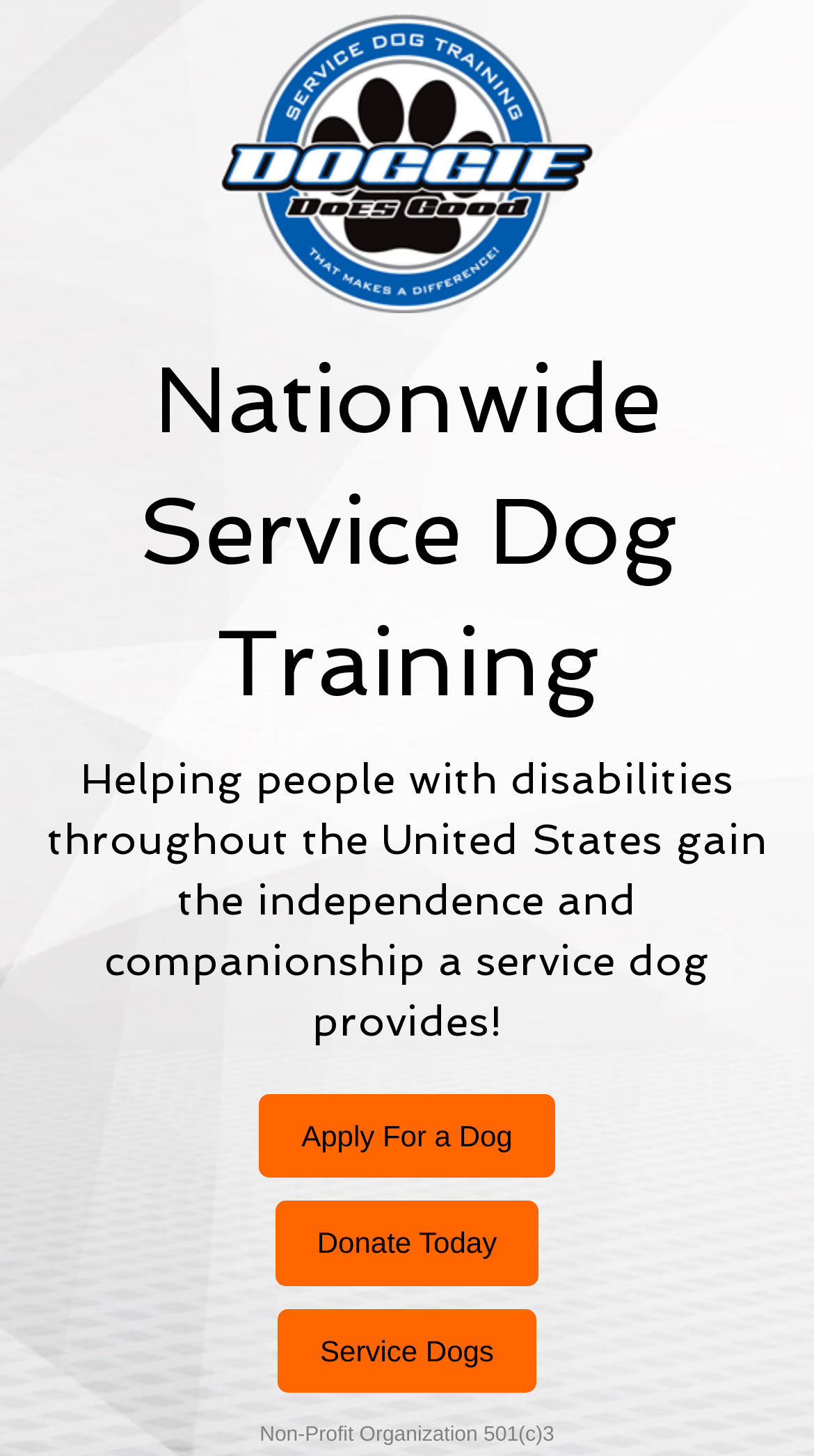Given the element description "Apply For a Dog" in the screenshot, predict the bounding box coordinates of that UI element.

[0.319, 0.751, 0.681, 0.809]